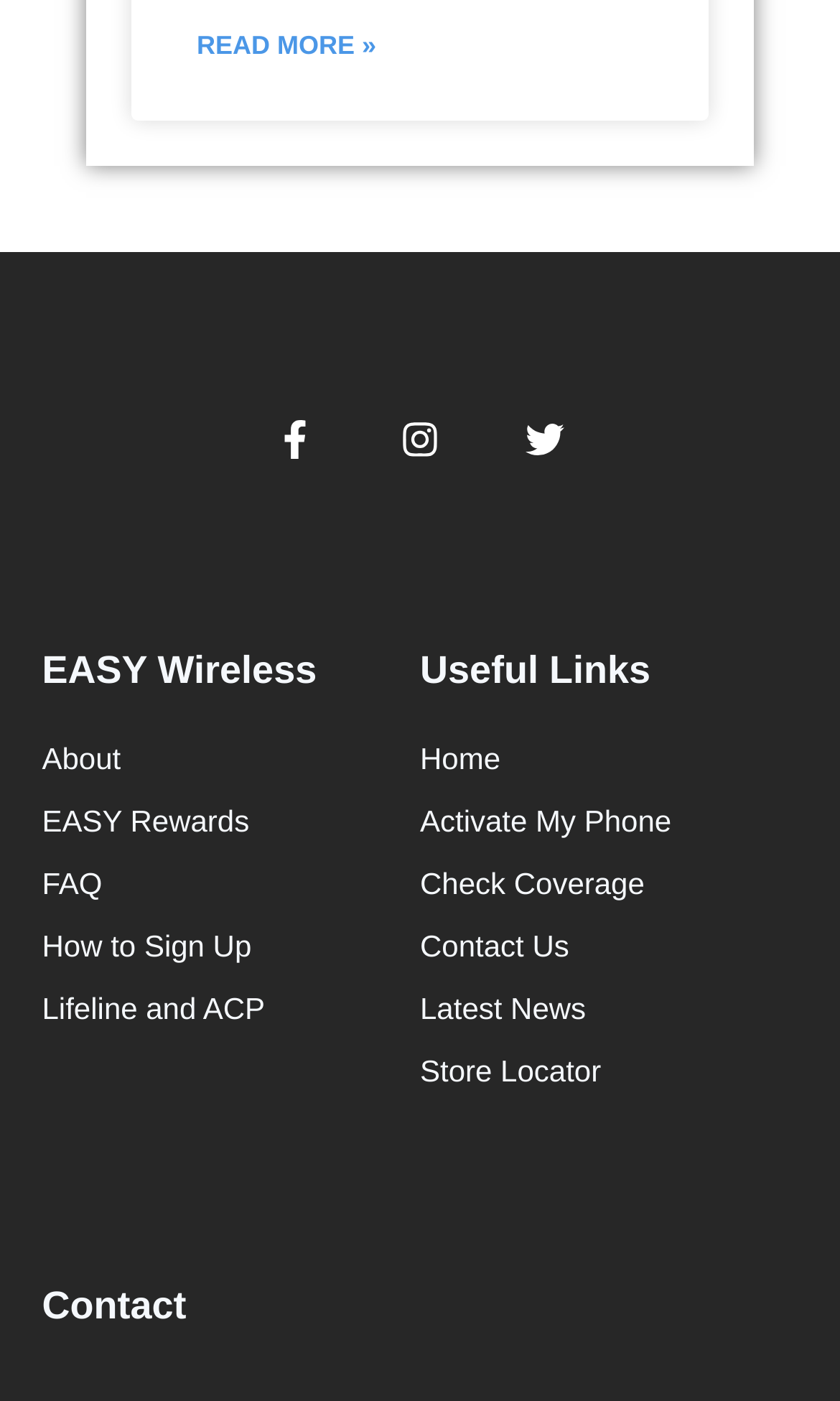Identify the bounding box coordinates of the clickable region necessary to fulfill the following instruction: "Visit Facebook page". The bounding box coordinates should be four float numbers between 0 and 1, i.e., [left, top, right, bottom].

[0.328, 0.3, 0.374, 0.327]